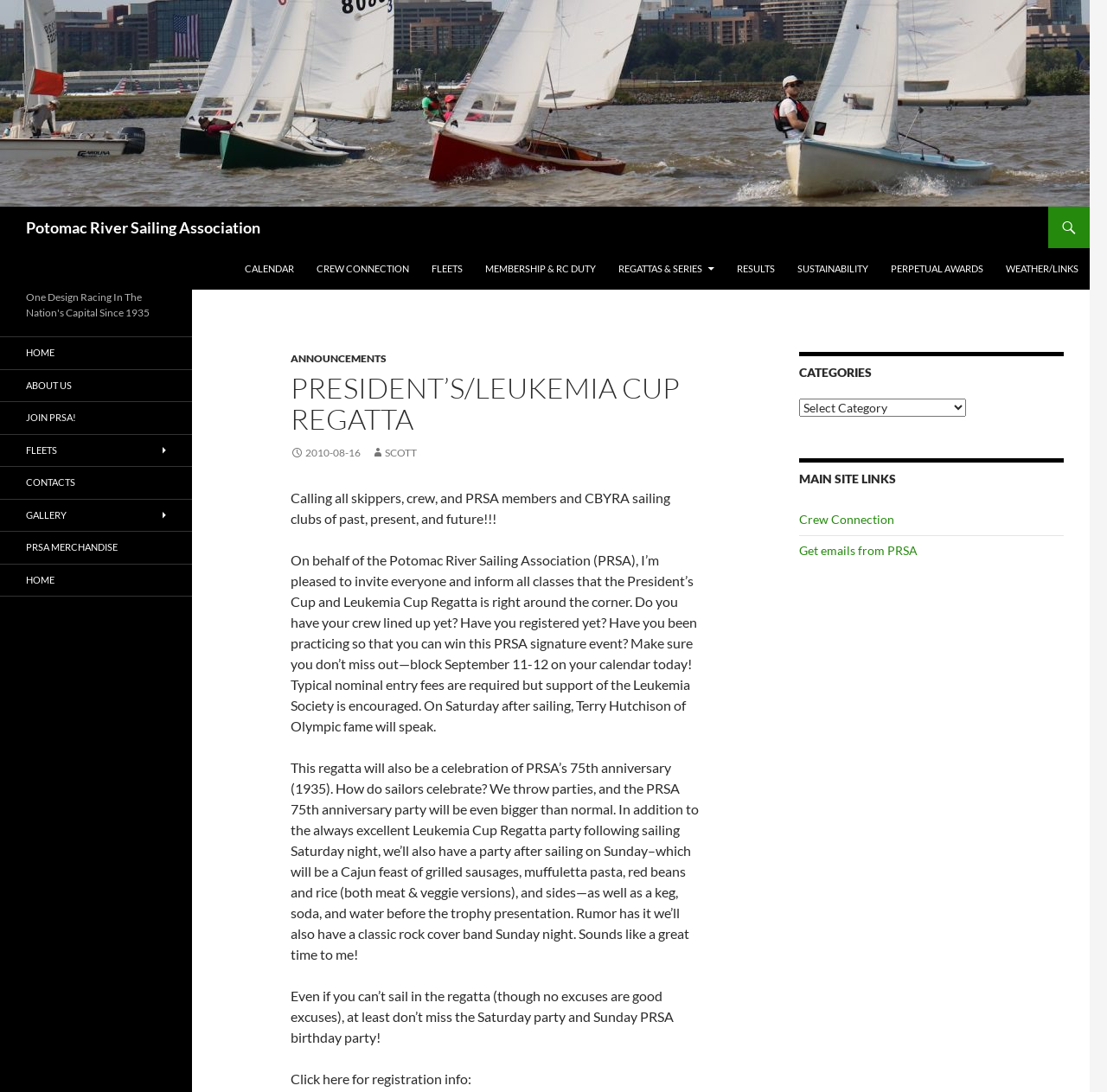What type of feast is being held on Sunday?
Please give a detailed and elaborate answer to the question based on the image.

The type of feast being held on Sunday can be found in the text on the webpage, which mentions that 'we’ll also have a party after sailing on Sunday–which will be a Cajun feast of grilled sausages, muffuletta pasta, red beans and rice (both meat & veggie versions), and sides—as well as a keg, soda, and water before the trophy presentation.' This indicates that a Cajun feast is being held on Sunday.